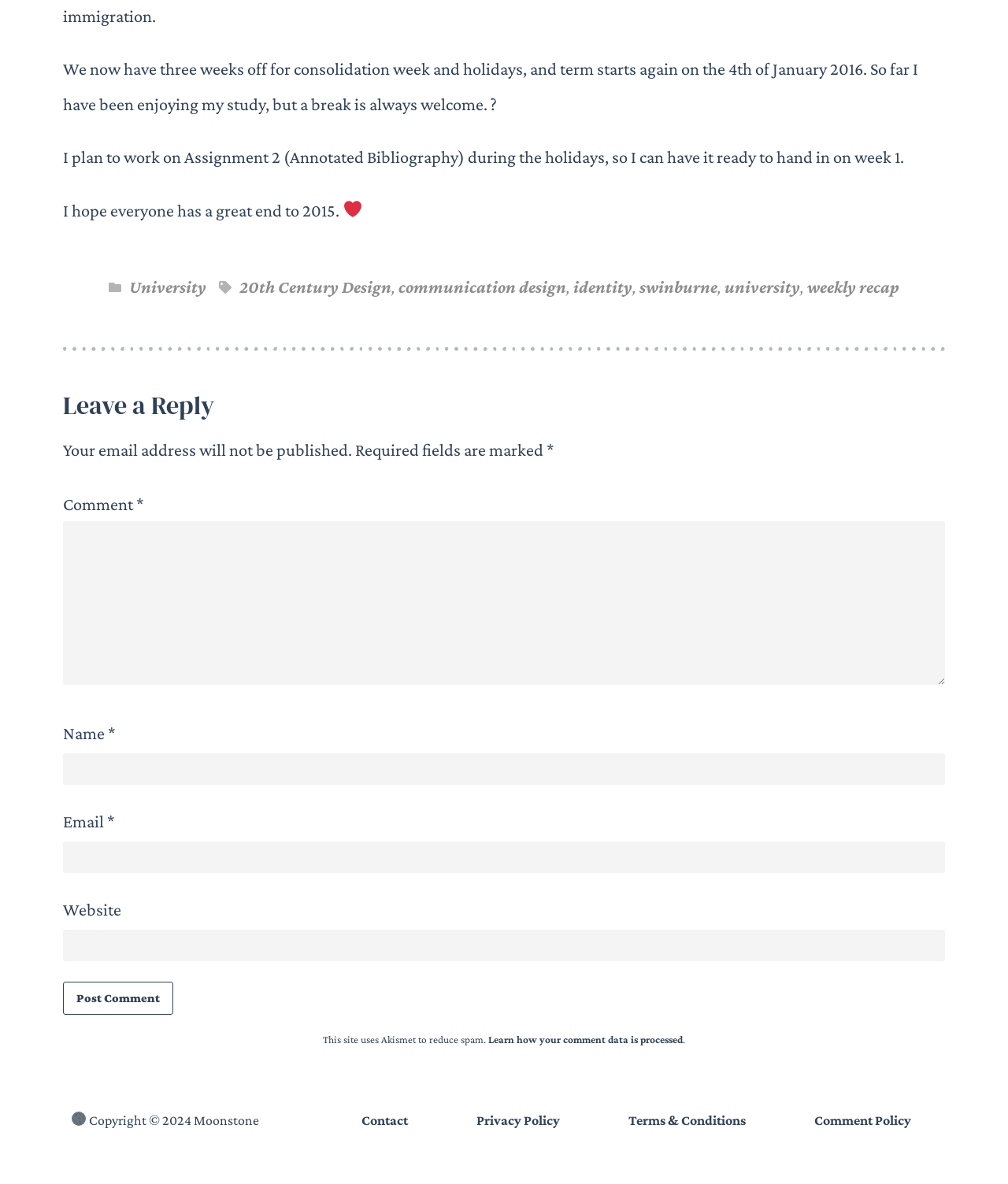What is the purpose of the button 'Post Comment'?
Answer briefly with a single word or phrase based on the image.

Submit comment